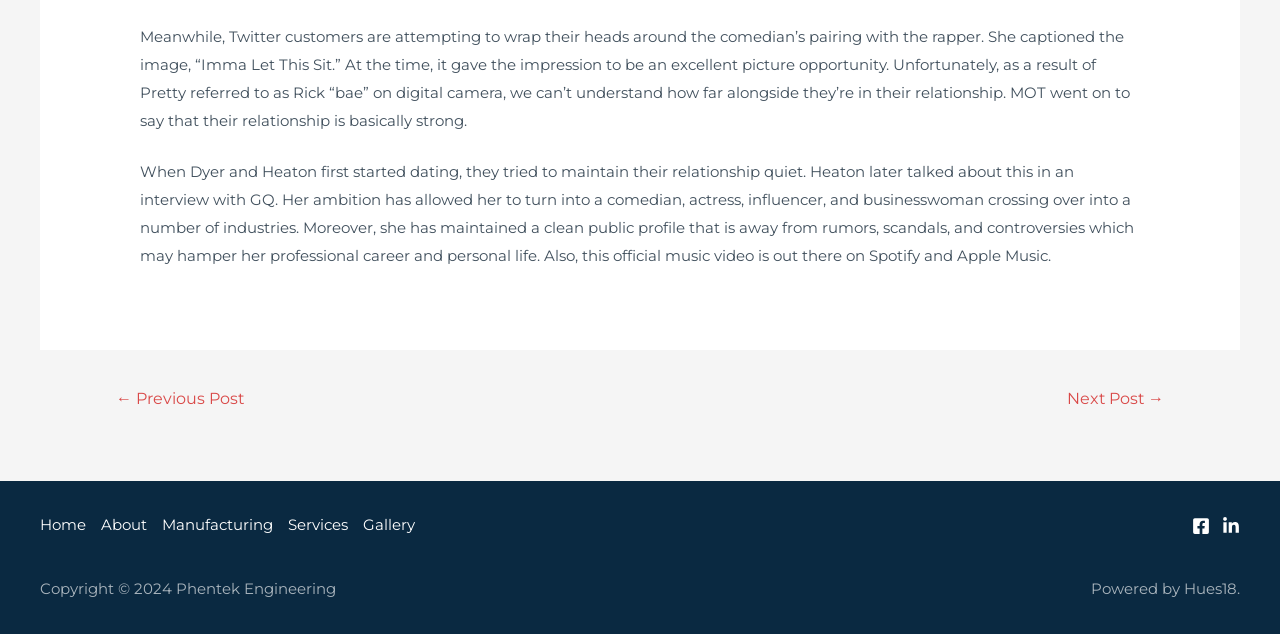Identify the coordinates of the bounding box for the element that must be clicked to accomplish the instruction: "go to previous post".

[0.072, 0.602, 0.209, 0.661]